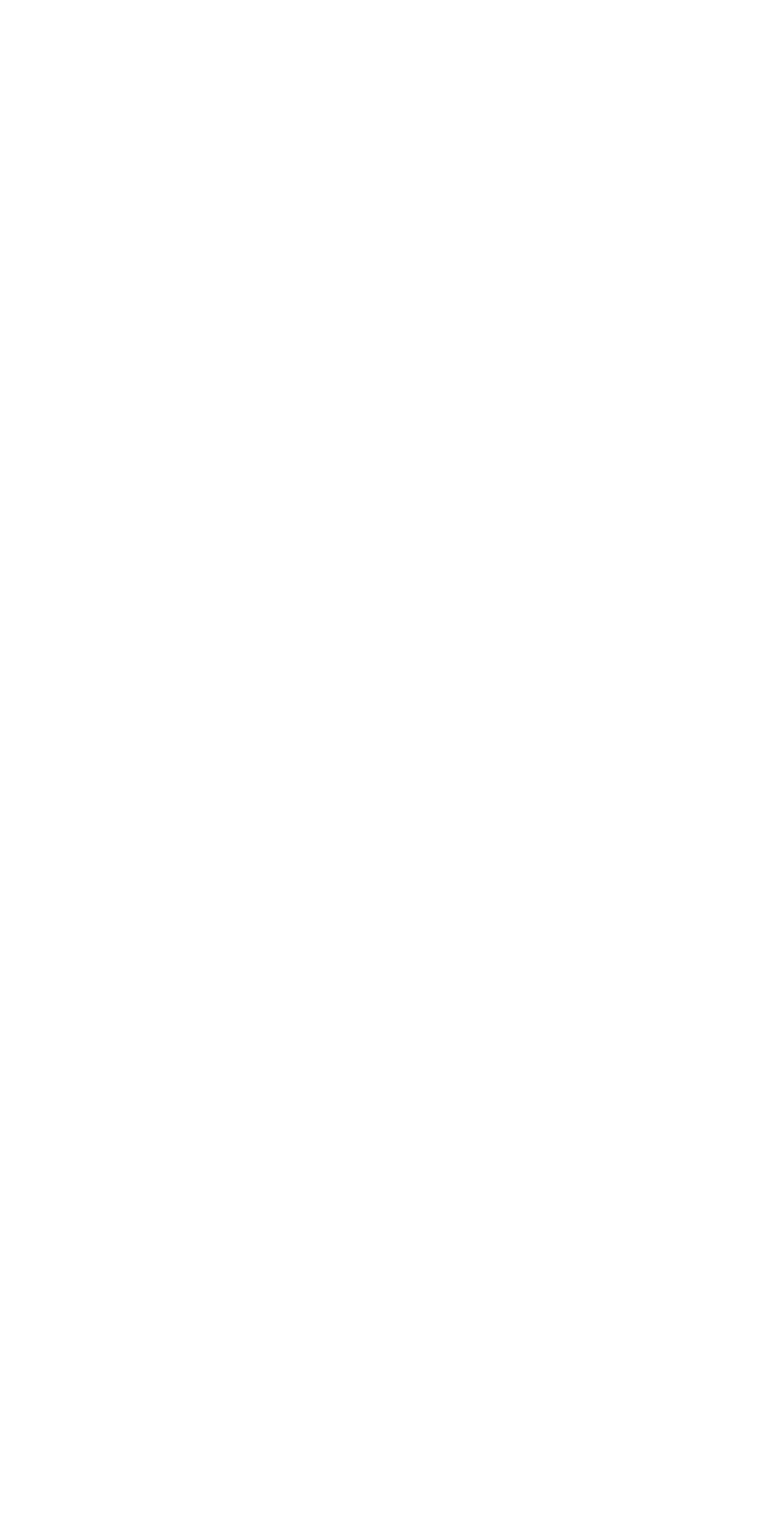Respond to the following question with a brief word or phrase:
How many articles are on this webpage?

3